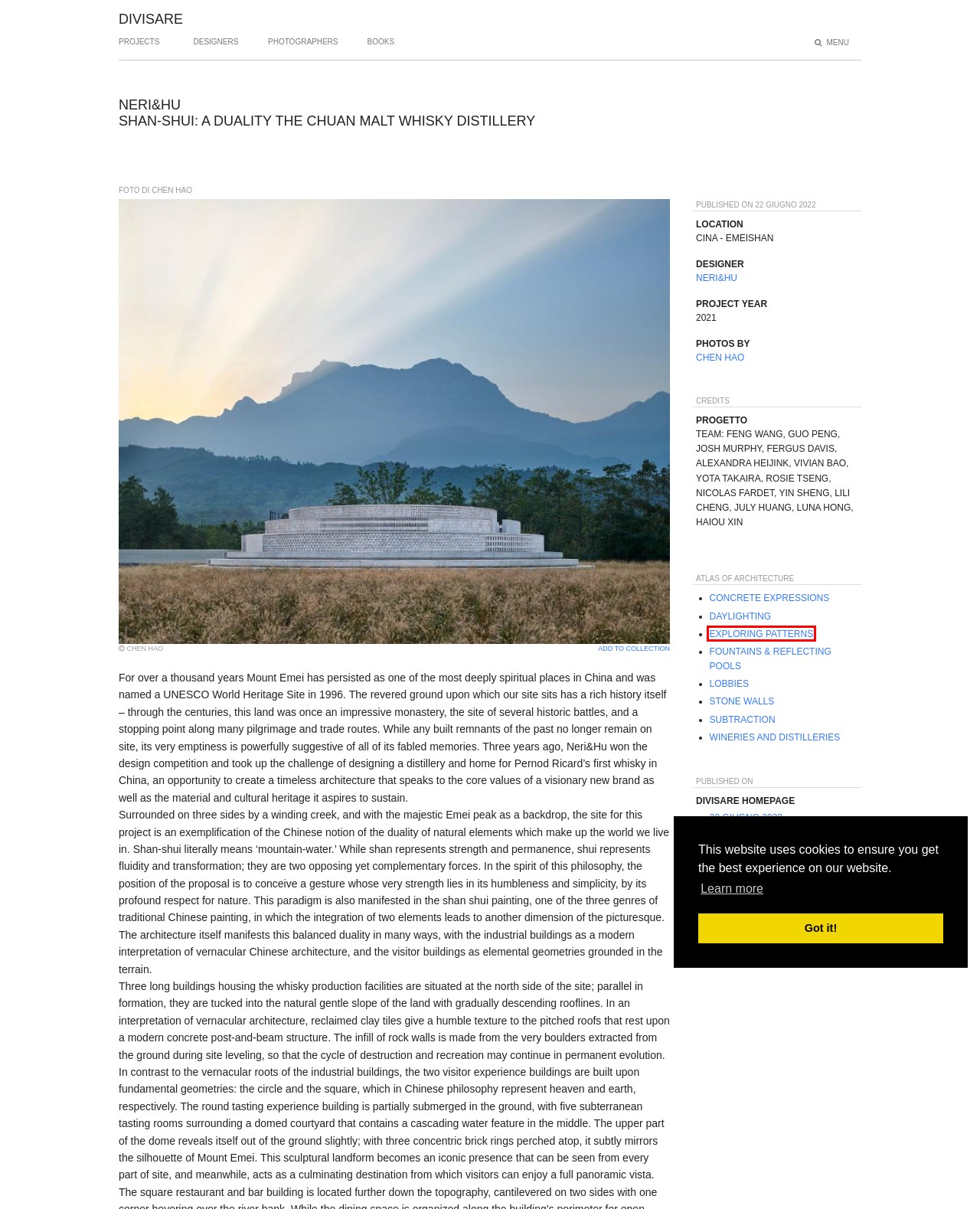Observe the screenshot of a webpage with a red bounding box highlighting an element. Choose the webpage description that accurately reflects the new page after the element within the bounding box is clicked. Here are the candidates:
A. Concrete Expressions · Un album di Divisare
B. Daylighting · A collection curated by Divisare
C. Lobbies · Un album di Divisare
D. Exploring Patterns · A collection curated by Divisare
E. Stone Walls · A collection curated by Divisare
F. Journal
G. Wineries and Distilleries · Un album di Divisare
H. What are cookies? | Cookies & You

D